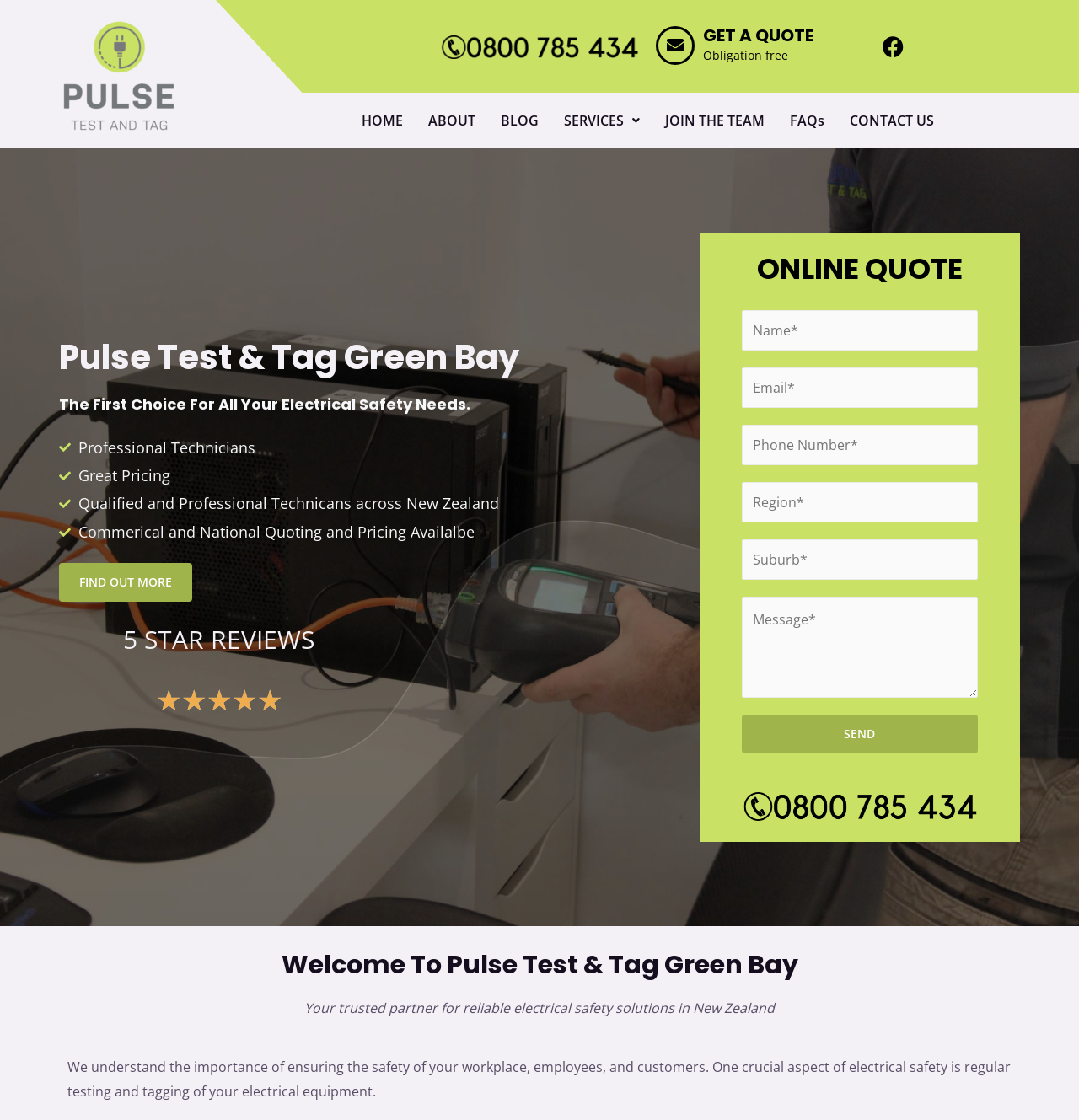Determine the bounding box coordinates of the region that needs to be clicked to achieve the task: "Click the 'FACEBOOK' link".

[0.808, 0.023, 0.847, 0.06]